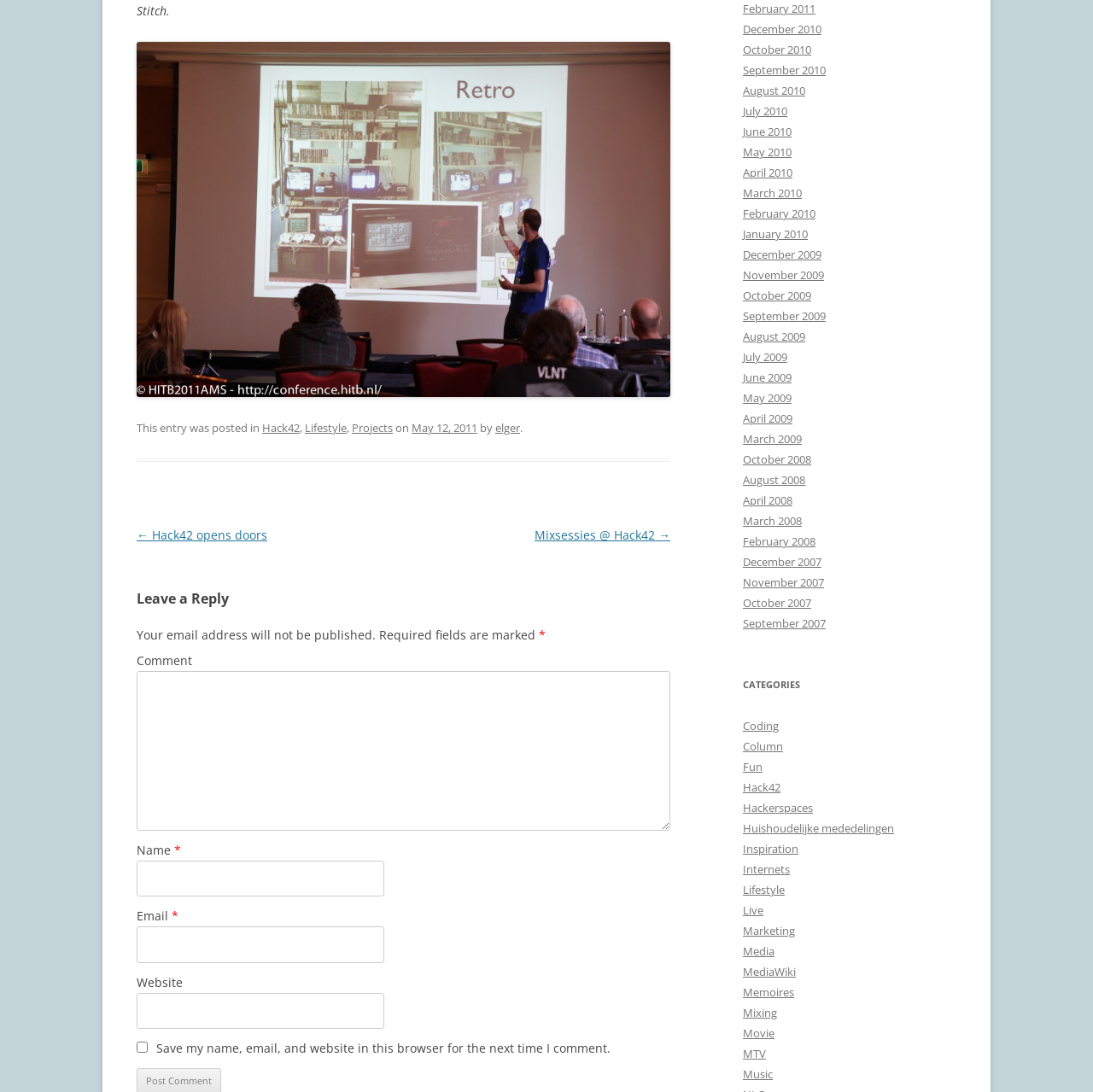How many links are in the footer? Based on the screenshot, please respond with a single word or phrase.

Many